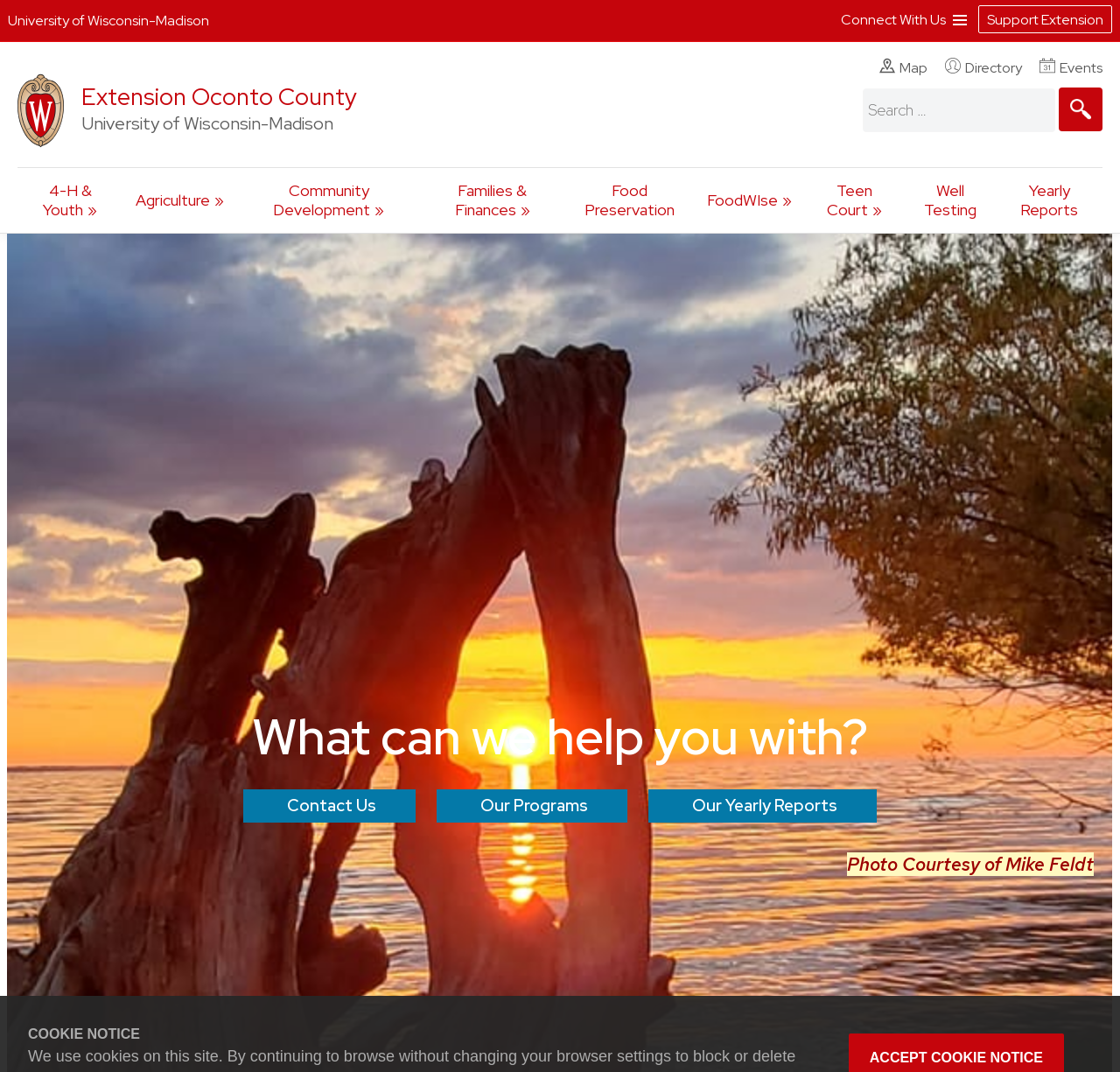Please identify the bounding box coordinates of the element I should click to complete this instruction: 'View our programs'. The coordinates should be given as four float numbers between 0 and 1, like this: [left, top, right, bottom].

[0.389, 0.736, 0.56, 0.767]